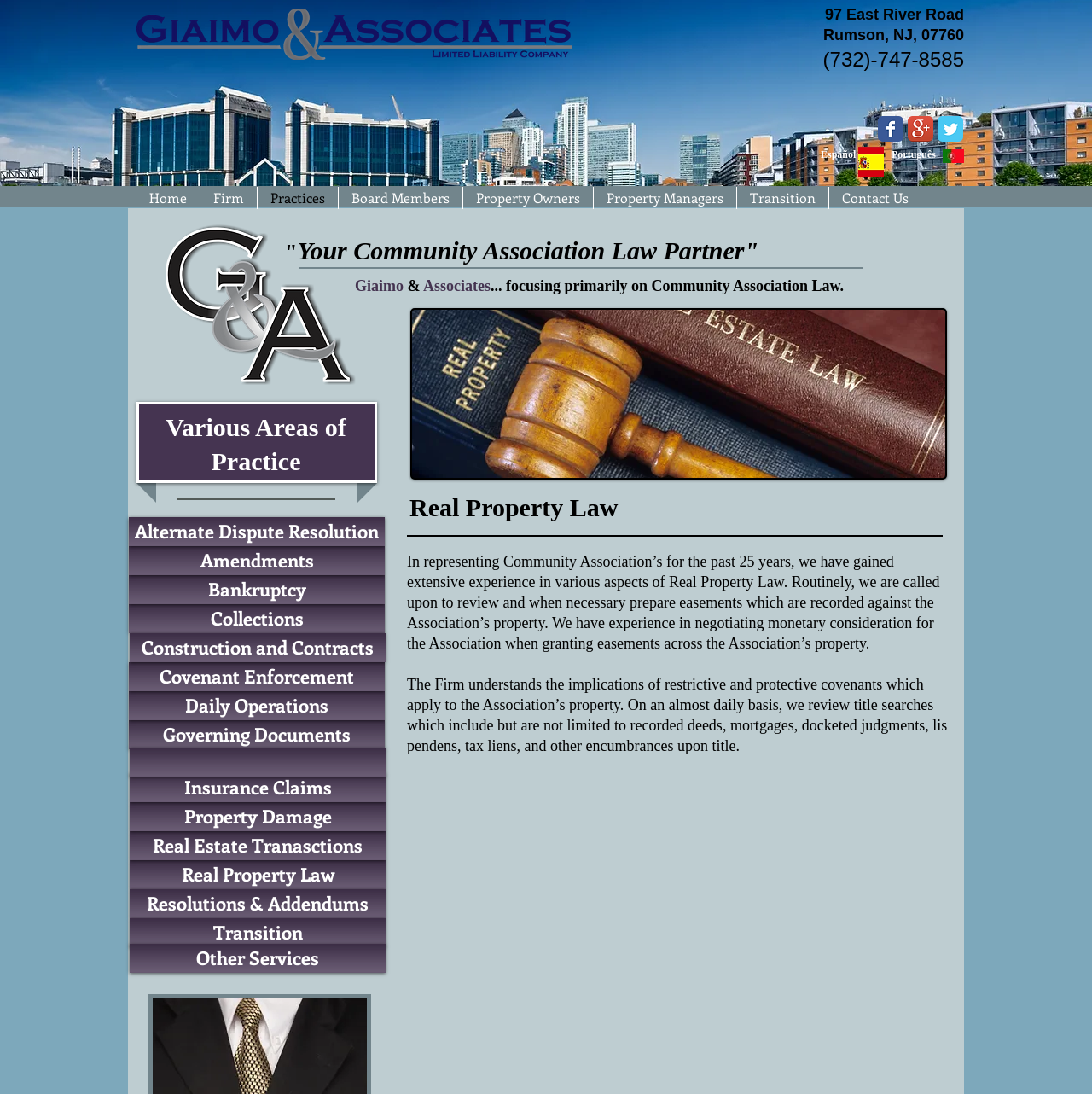Given the content of the image, can you provide a detailed answer to the question?
What type of law does the firm specialize in?

I found this information by looking at the heading elements on the webpage, which indicate that the firm specializes in Real Property Law and Community Association Law.